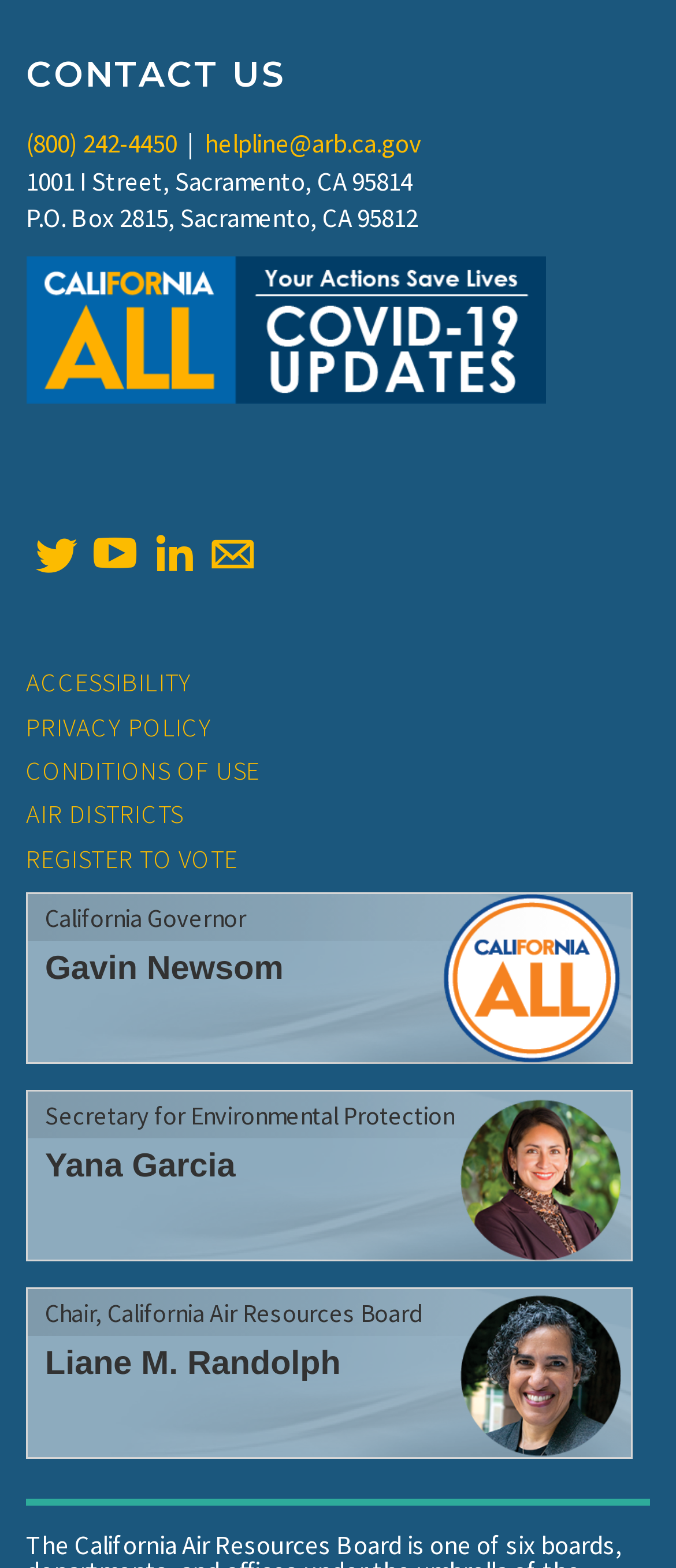Pinpoint the bounding box coordinates of the area that should be clicked to complete the following instruction: "Follow on Twitter". The coordinates must be given as four float numbers between 0 and 1, i.e., [left, top, right, bottom].

[0.049, 0.339, 0.115, 0.368]